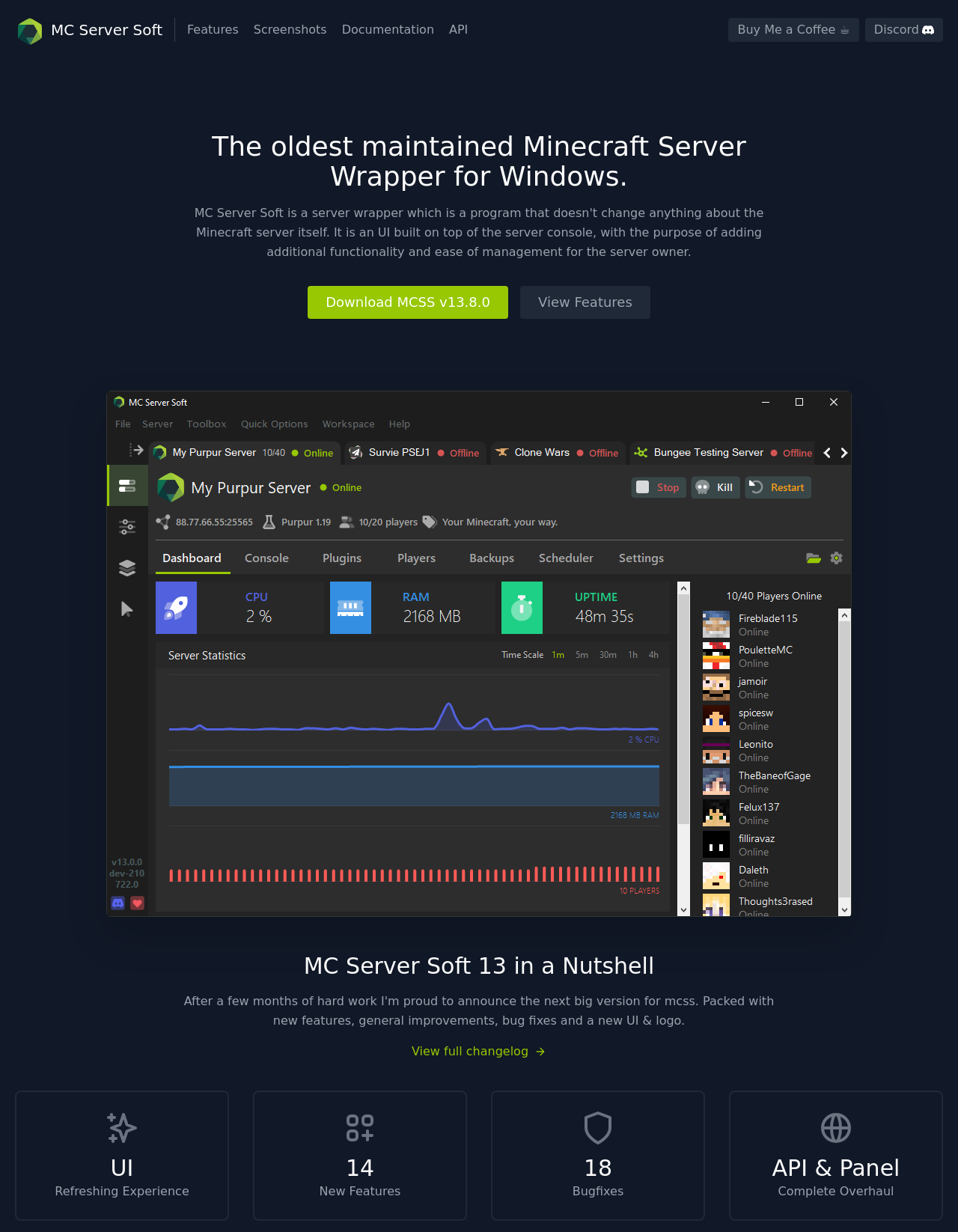How many sections are there in the 'MC Server Soft 13 in a Nutshell' section?
Kindly give a detailed and elaborate answer to the question.

I counted the number of sections in the 'MC Server Soft 13 in a Nutshell' section by looking at the headings and accompanying images. I found sections with headings 'UI', '14', '18', and 'API & Panel', which suggests that there are 4 sections in the 'MC Server Soft 13 in a Nutshell' section.